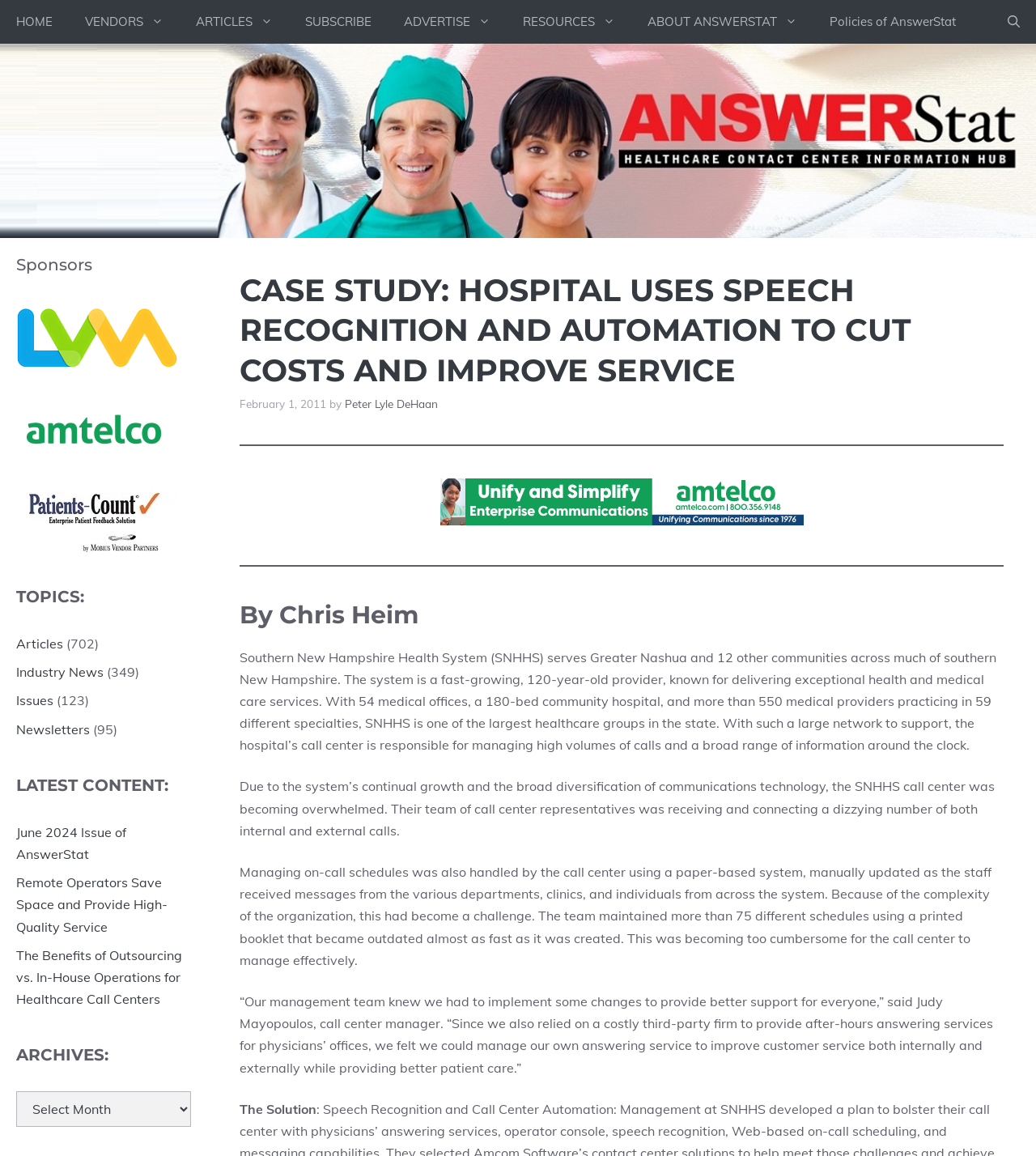Could you locate the bounding box coordinates for the section that should be clicked to accomplish this task: "Click LVM Systems logo".

[0.016, 0.302, 0.172, 0.316]